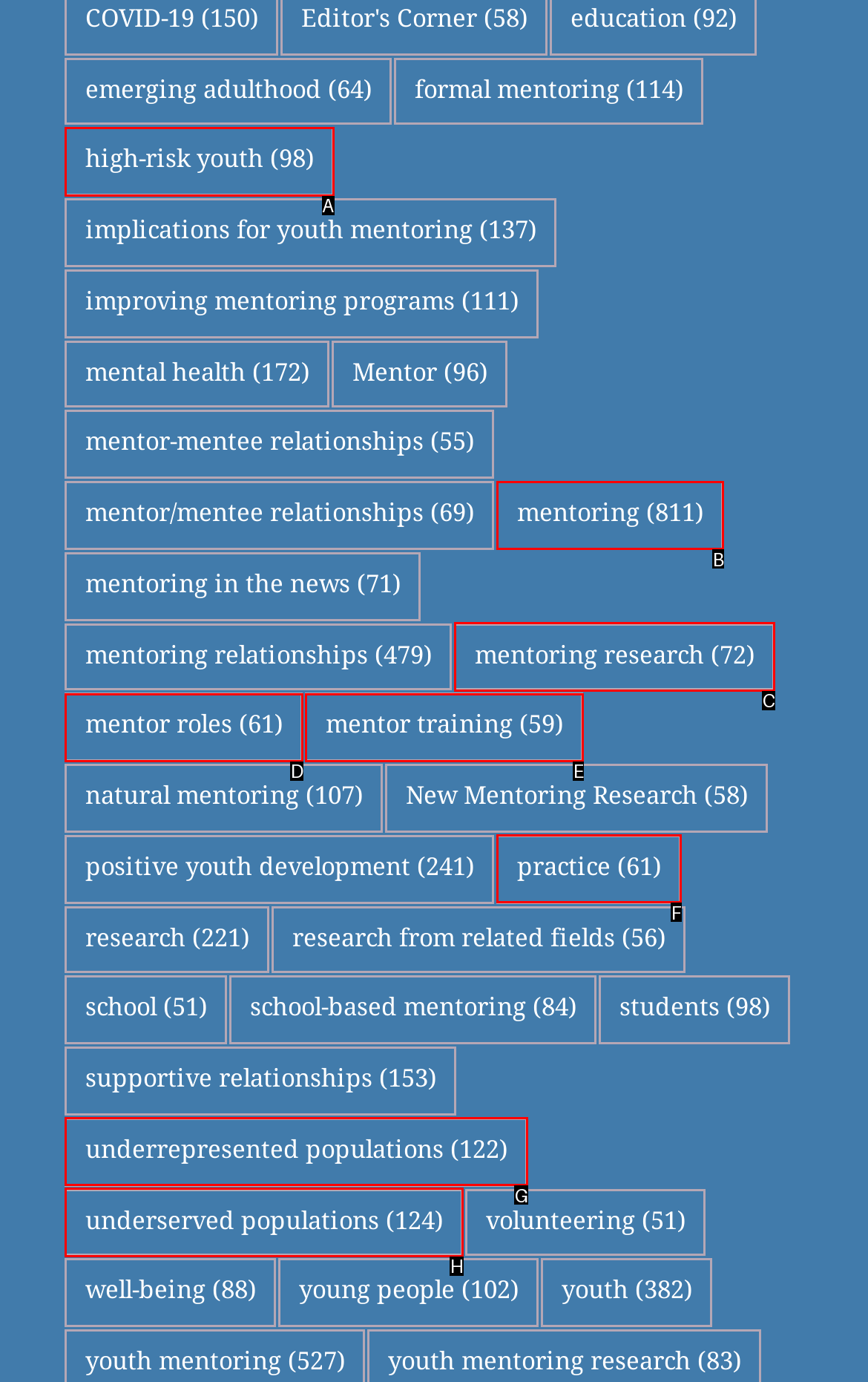Select the HTML element that should be clicked to accomplish the task: view high-risk youth Reply with the corresponding letter of the option.

A